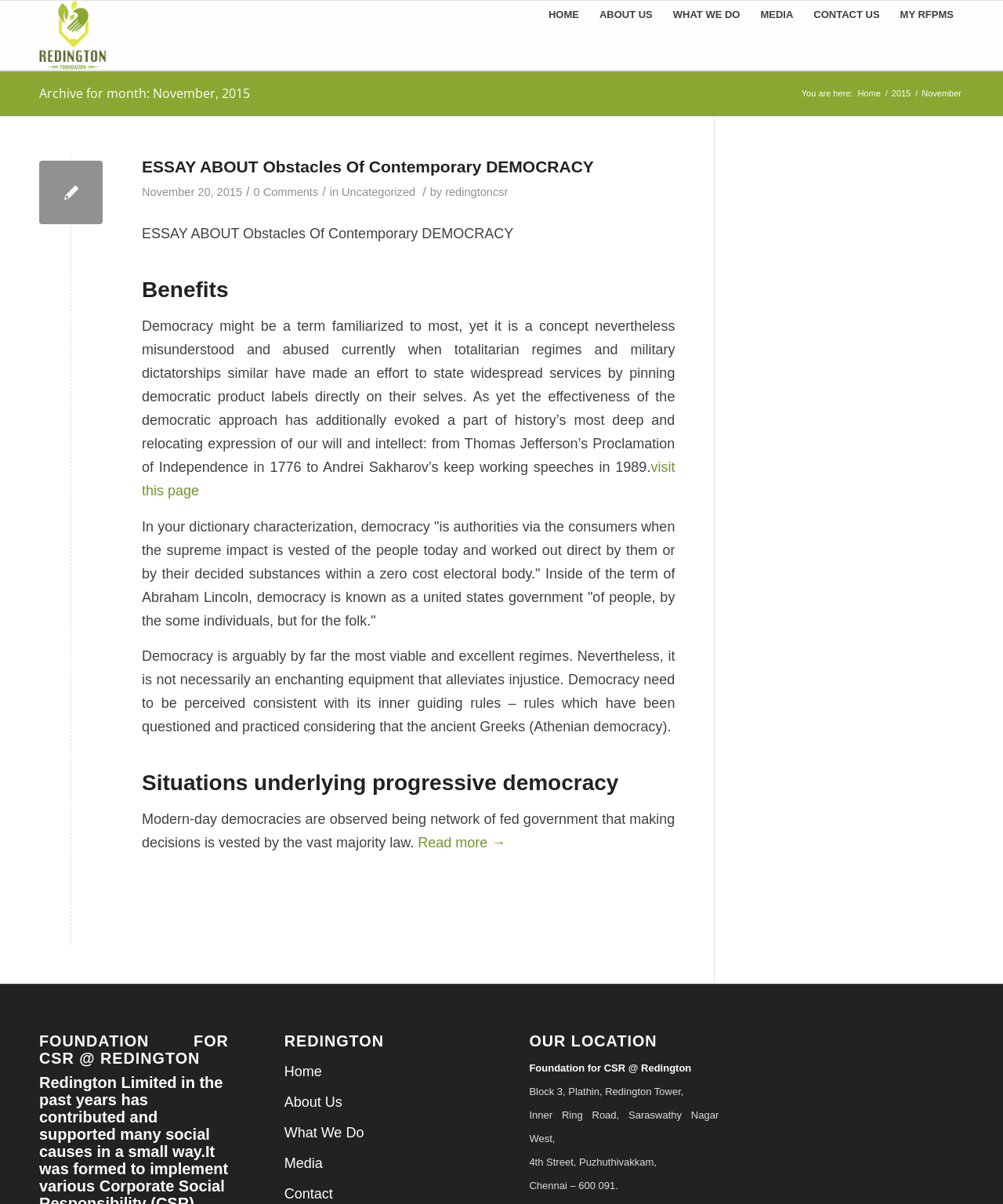What is the name of the organization?
Based on the visual, give a brief answer using one word or a short phrase.

Foundation For CSR @ Redington